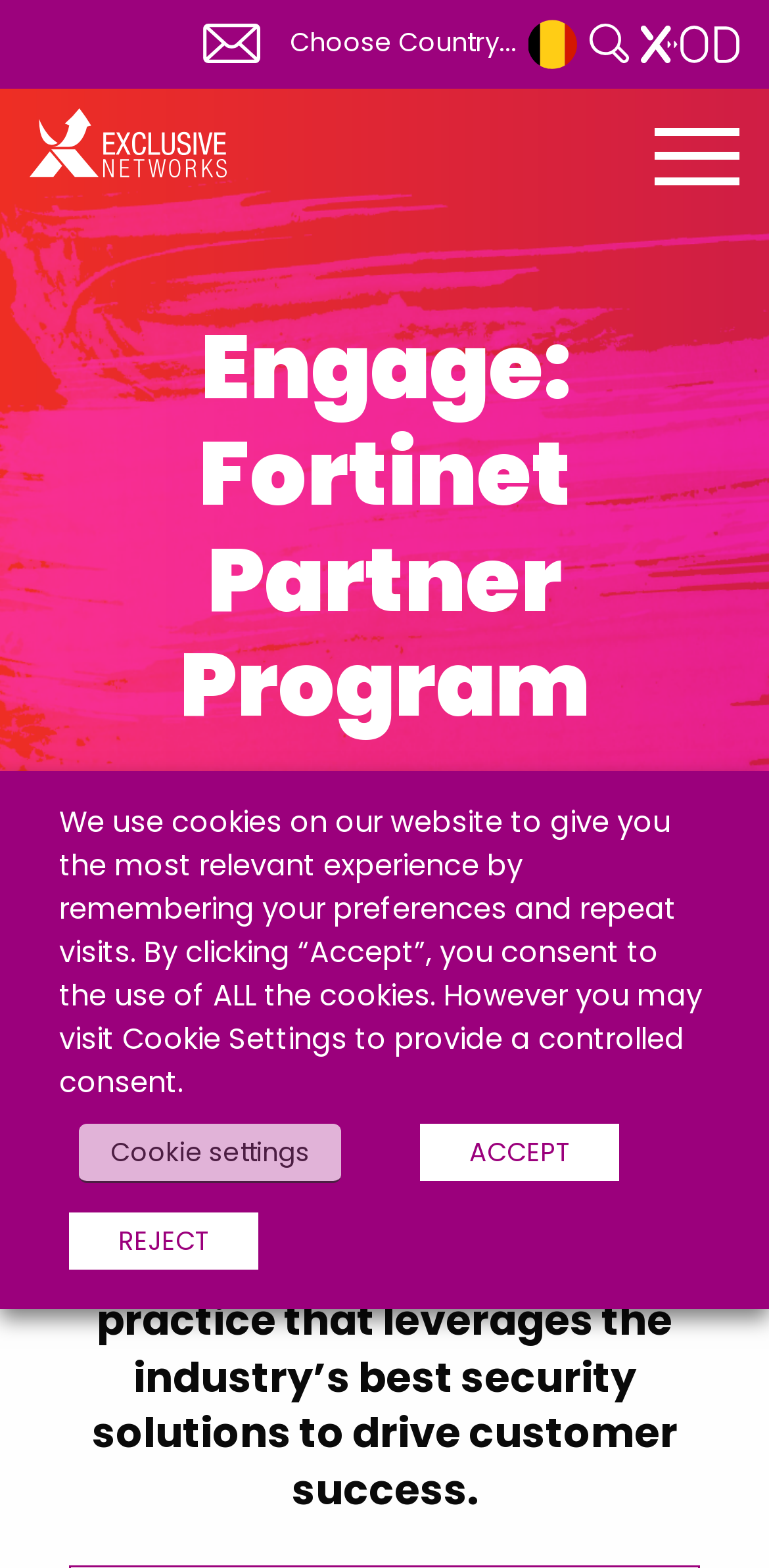Please specify the coordinates of the bounding box for the element that should be clicked to carry out this instruction: "View All partners". The coordinates must be four float numbers between 0 and 1, formatted as [left, top, right, bottom].

[0.295, 0.101, 0.769, 0.142]